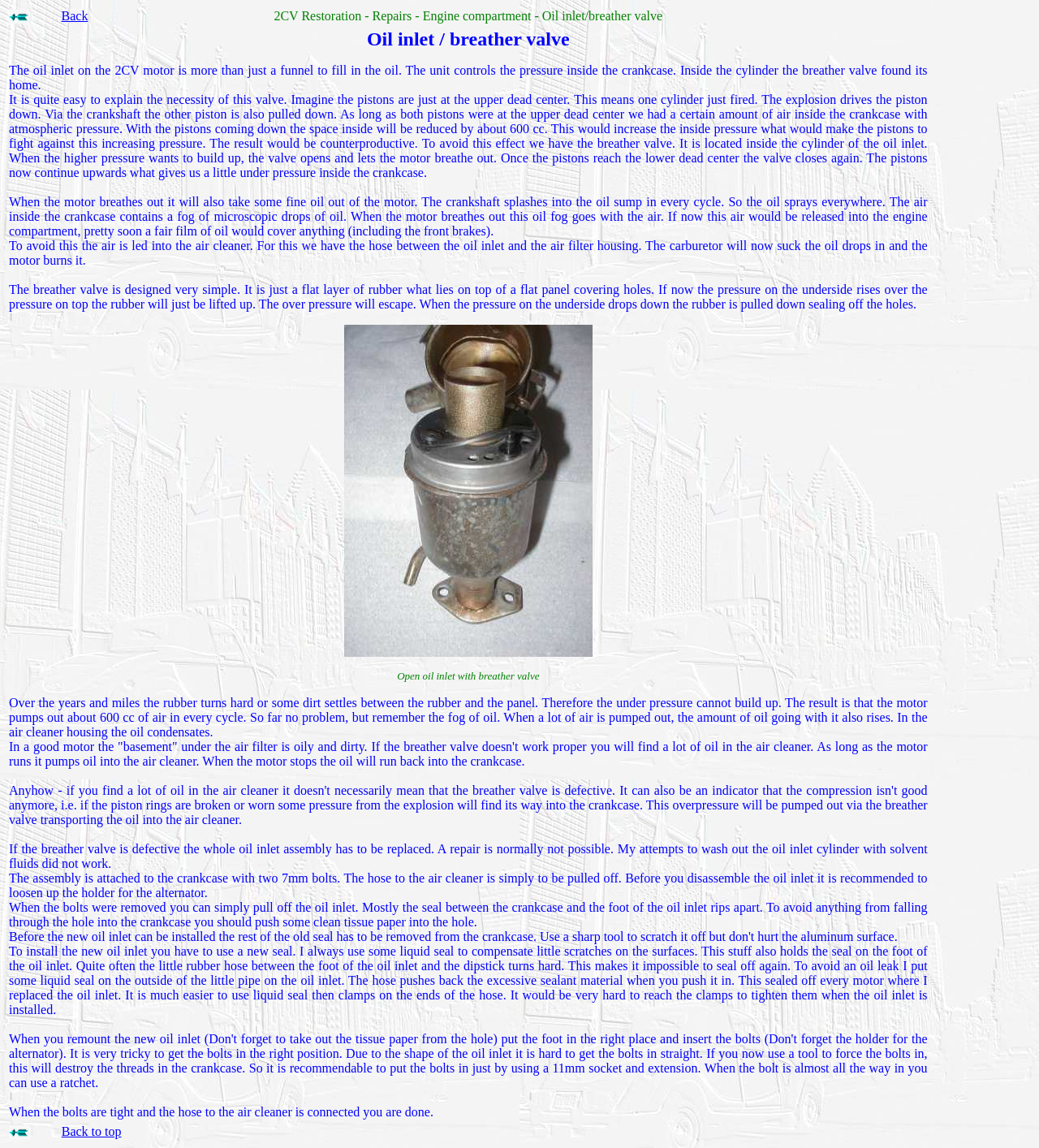Provide a thorough summary of the webpage.

The webpage is about the 2CV Restoration, specifically focusing on the oil inlet and breather valve of the 2CV motor. At the top of the page, there is a navigation bar with a "Back" button on the left and a title "2CV Restoration - Repairs - Engine compartment - Oil inlet/breather valve" in the middle. 

Below the navigation bar, there is a long article explaining the function and importance of the breather valve in the oil inlet system. The article is divided into several paragraphs, each describing a specific aspect of the breather valve, such as its design, how it works, and common issues that may arise. 

Throughout the article, there are several images, including one showing an open oil inlet with a breather valve. The images are placed within the text, breaking up the paragraphs and providing visual aids to help illustrate the concepts being discussed.

At the bottom of the page, there is another navigation bar with a "Back to top" button on the left. This button allows users to quickly return to the top of the page.